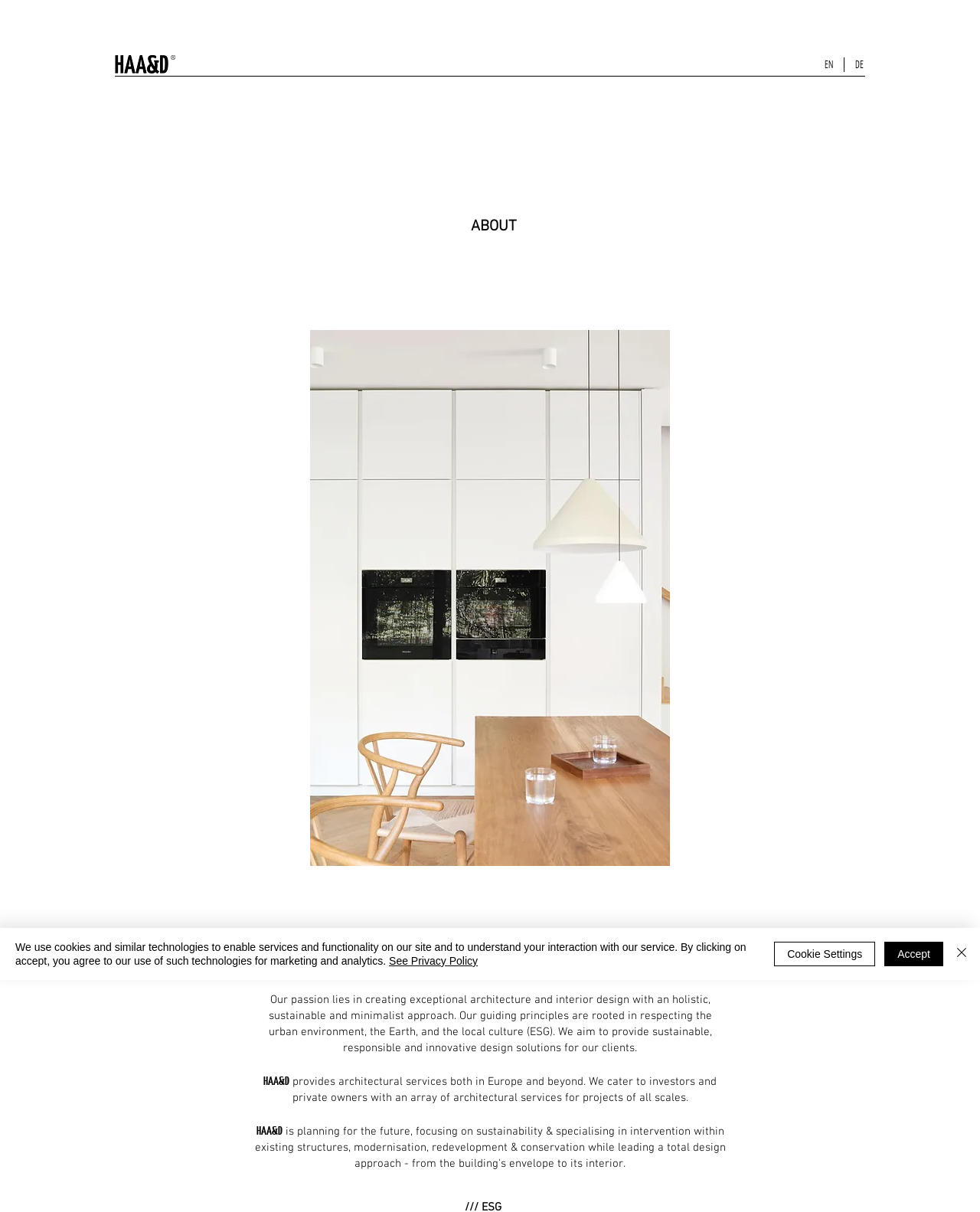What is the language of the webpage?
Provide a short answer using one word or a brief phrase based on the image.

English